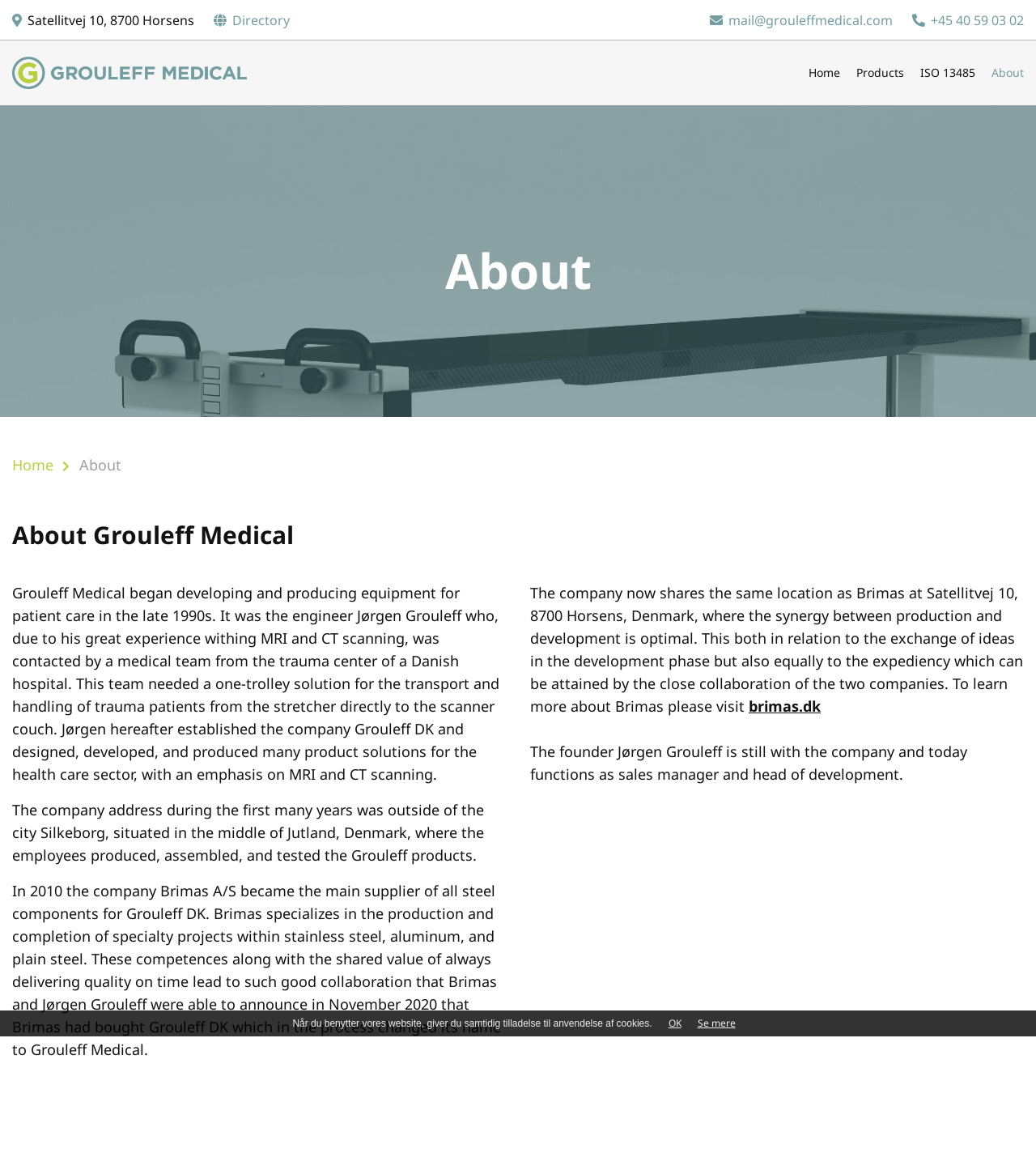Specify the bounding box coordinates of the area to click in order to execute this command: 'Click the 'mail@grouleffmedical.com' link'. The coordinates should consist of four float numbers ranging from 0 to 1, and should be formatted as [left, top, right, bottom].

[0.67, 0.0, 0.862, 0.035]